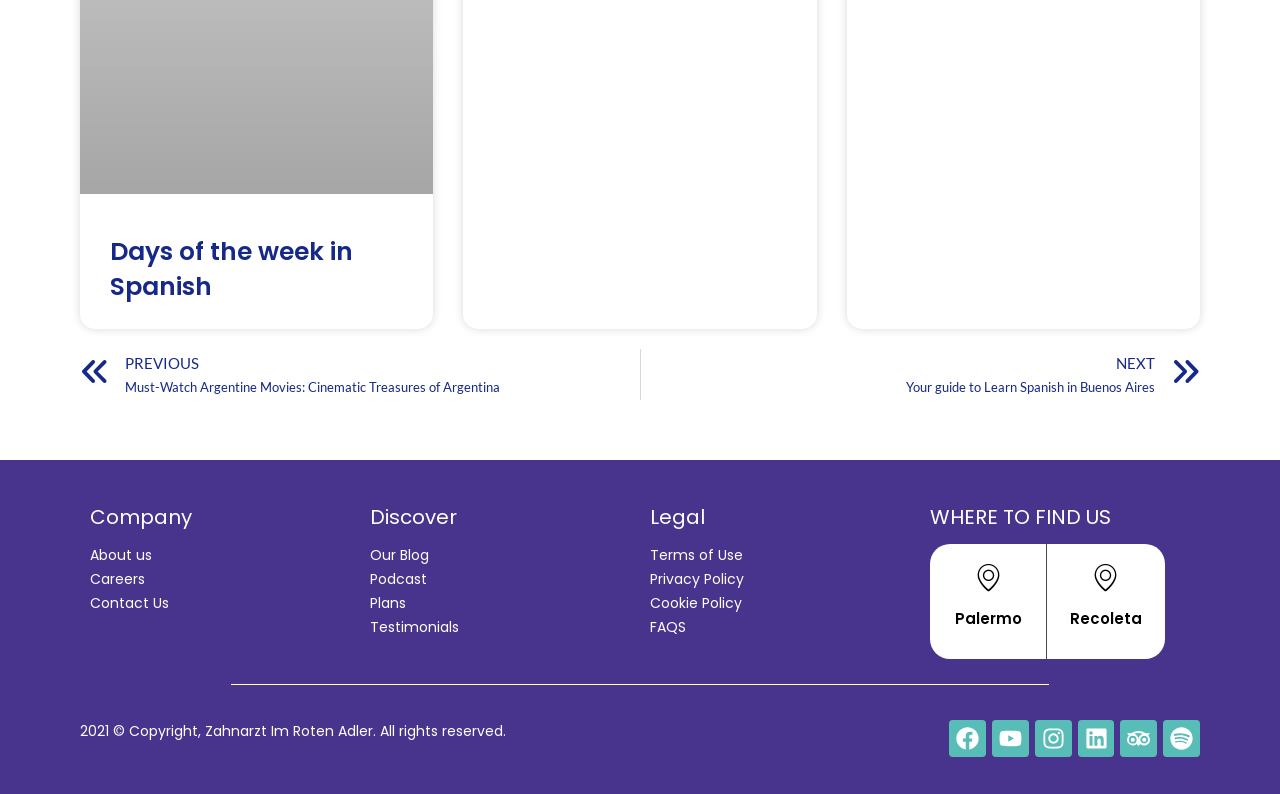Identify the bounding box coordinates of the region that needs to be clicked to carry out this instruction: "Go to previous page". Provide these coordinates as four float numbers ranging from 0 to 1, i.e., [left, top, right, bottom].

[0.062, 0.44, 0.5, 0.504]